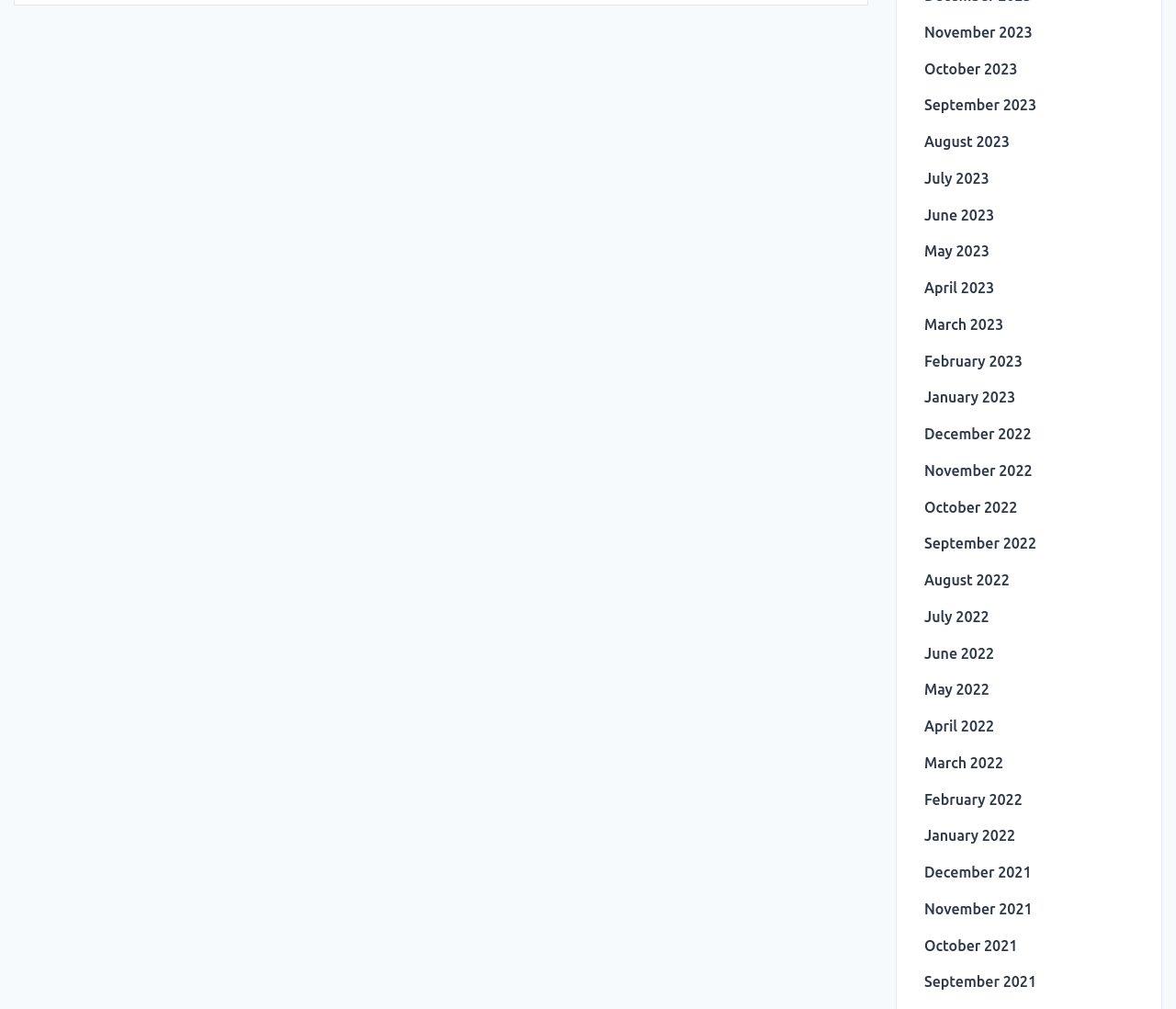Respond to the following query with just one word or a short phrase: 
How many links are there on the page?

24